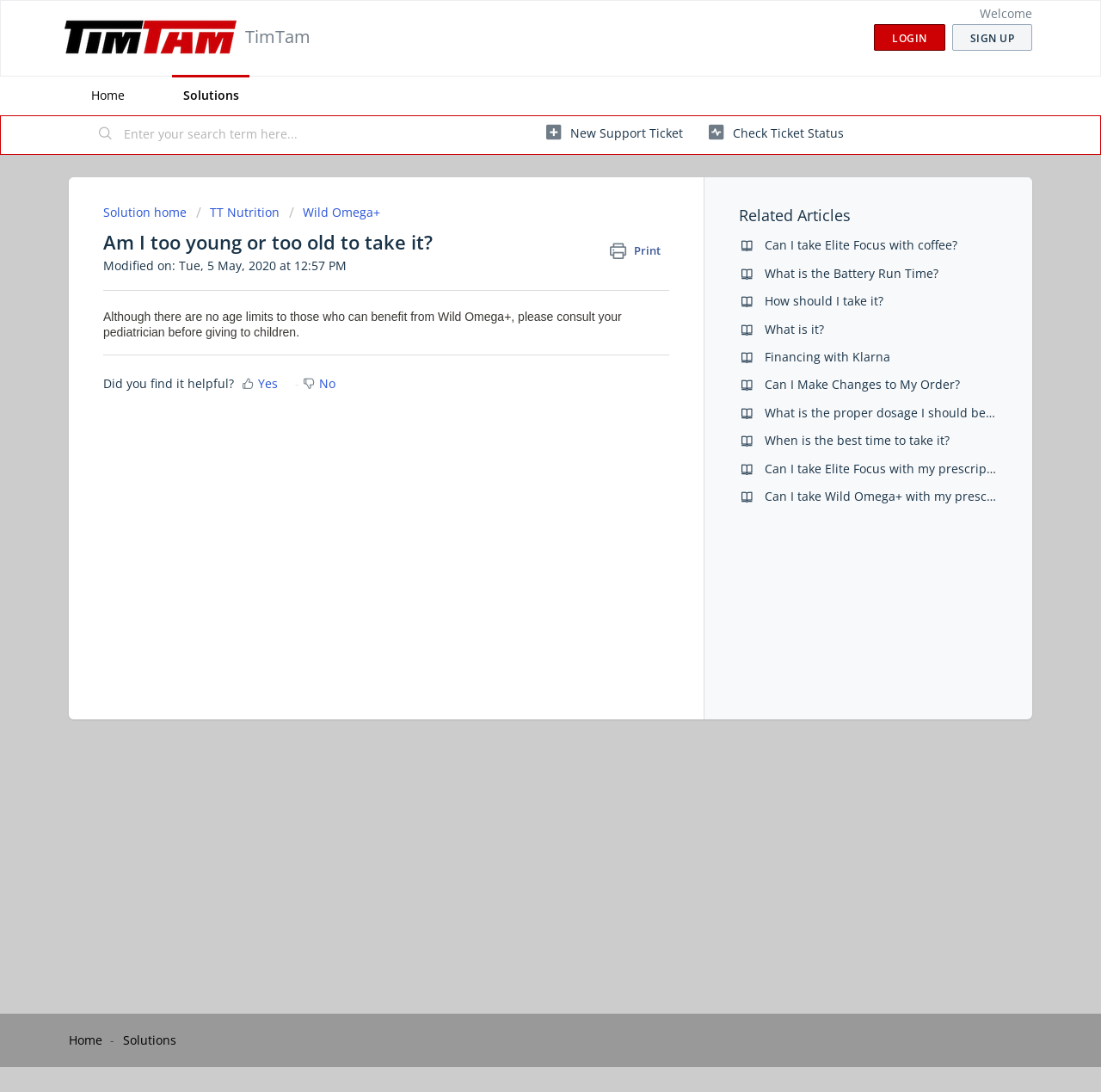Calculate the bounding box coordinates of the UI element given the description: "parent_node: TimTam".

[0.059, 0.014, 0.215, 0.054]